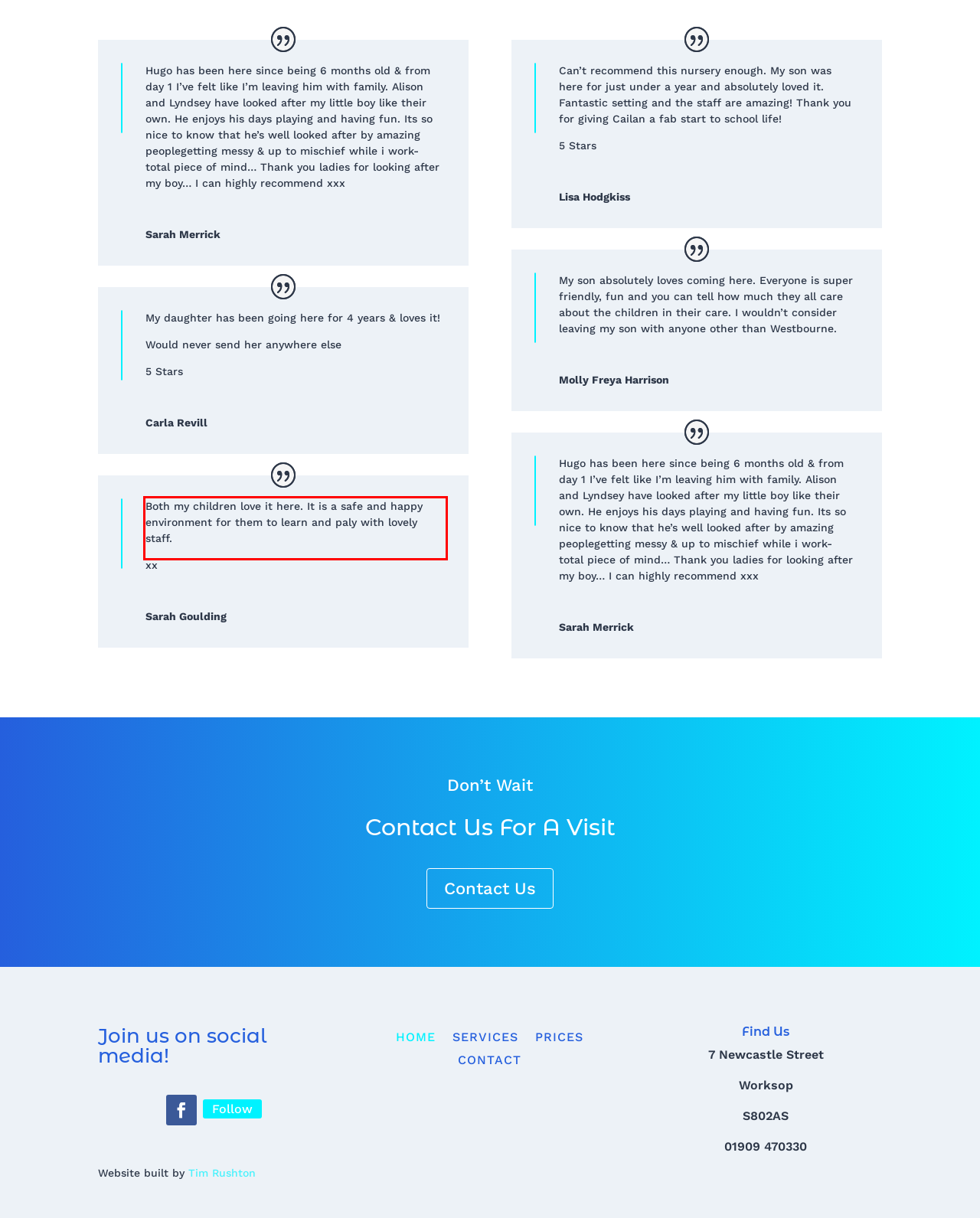Review the screenshot of the webpage and recognize the text inside the red rectangle bounding box. Provide the extracted text content.

Both my children love it here. It is a safe and happy environment for them to learn and paly with lovely staff.